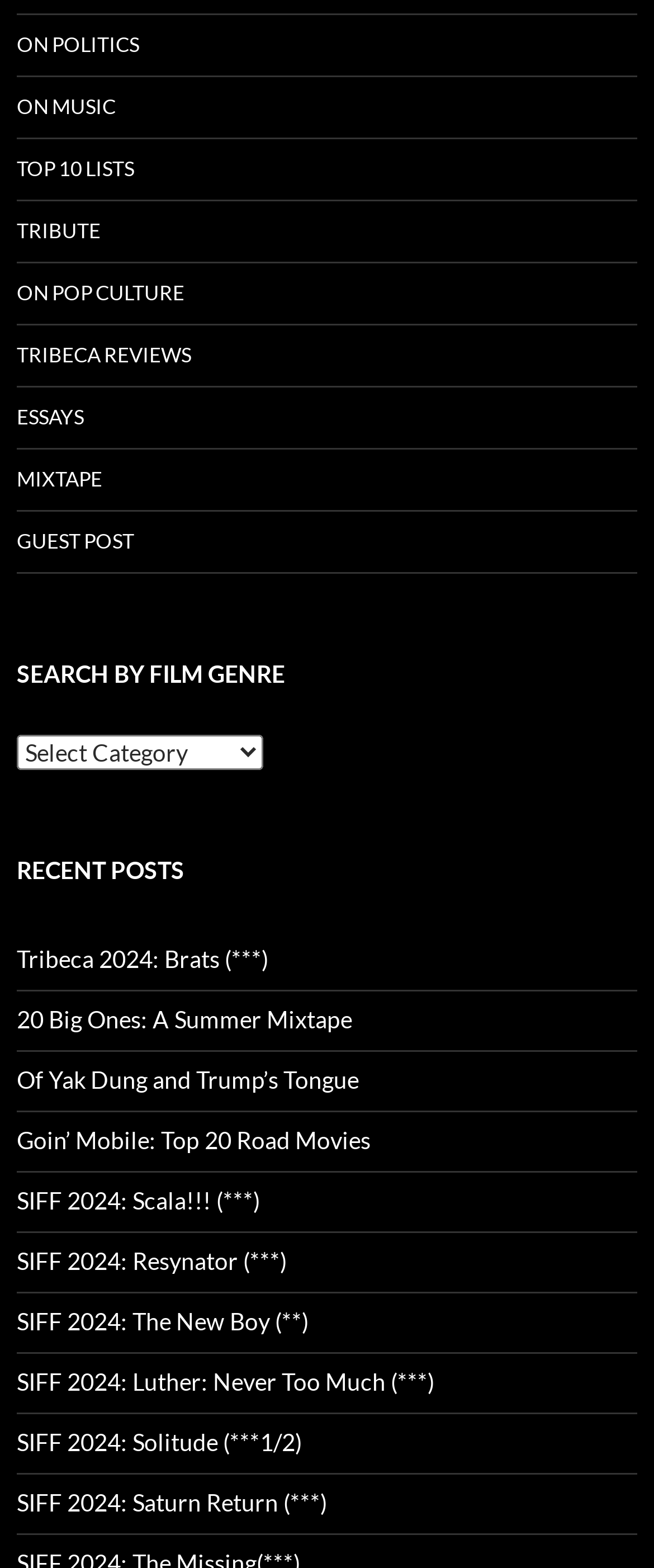Determine the bounding box coordinates (top-left x, top-left y, bottom-right x, bottom-right y) of the UI element described in the following text: Tribeca 2024: Brats (***)

[0.026, 0.602, 0.41, 0.621]